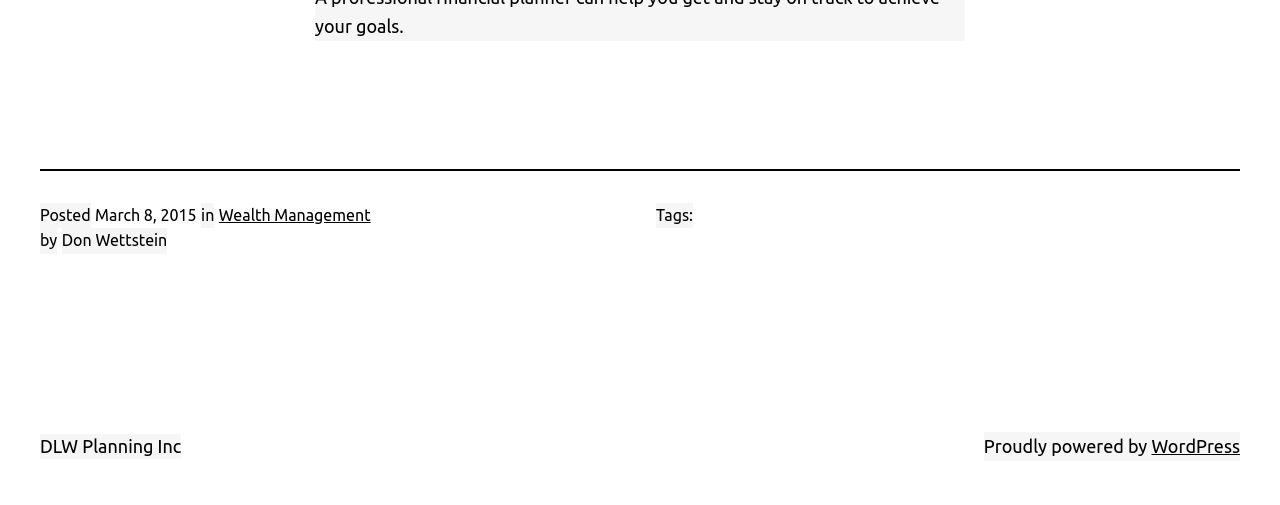Refer to the element description WordPress and identify the corresponding bounding box in the screenshot. Format the coordinates as (top-left x, top-left y, bottom-right x, bottom-right y) with values in the range of 0 to 1.

[0.9, 0.864, 0.969, 0.904]